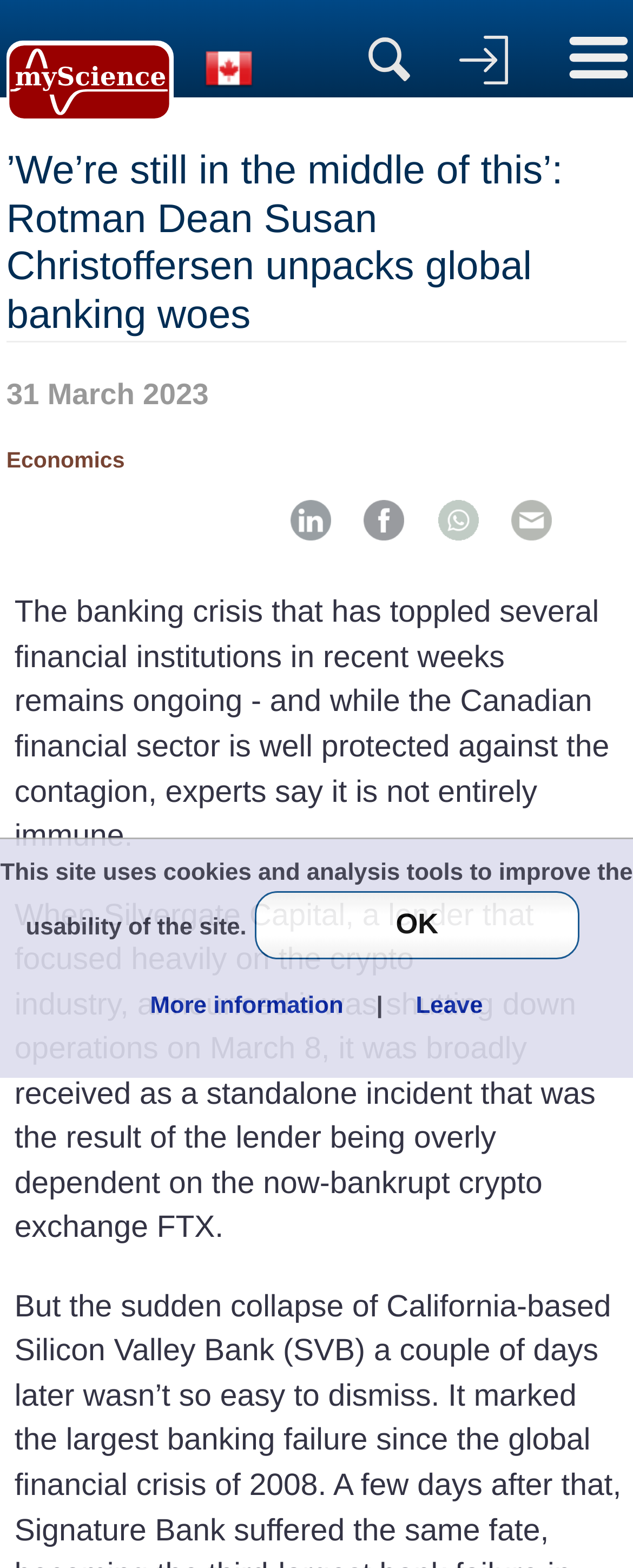Identify the bounding box coordinates for the region of the element that should be clicked to carry out the instruction: "login". The bounding box coordinates should be four float numbers between 0 and 1, i.e., [left, top, right, bottom].

[0.726, 0.022, 0.803, 0.055]